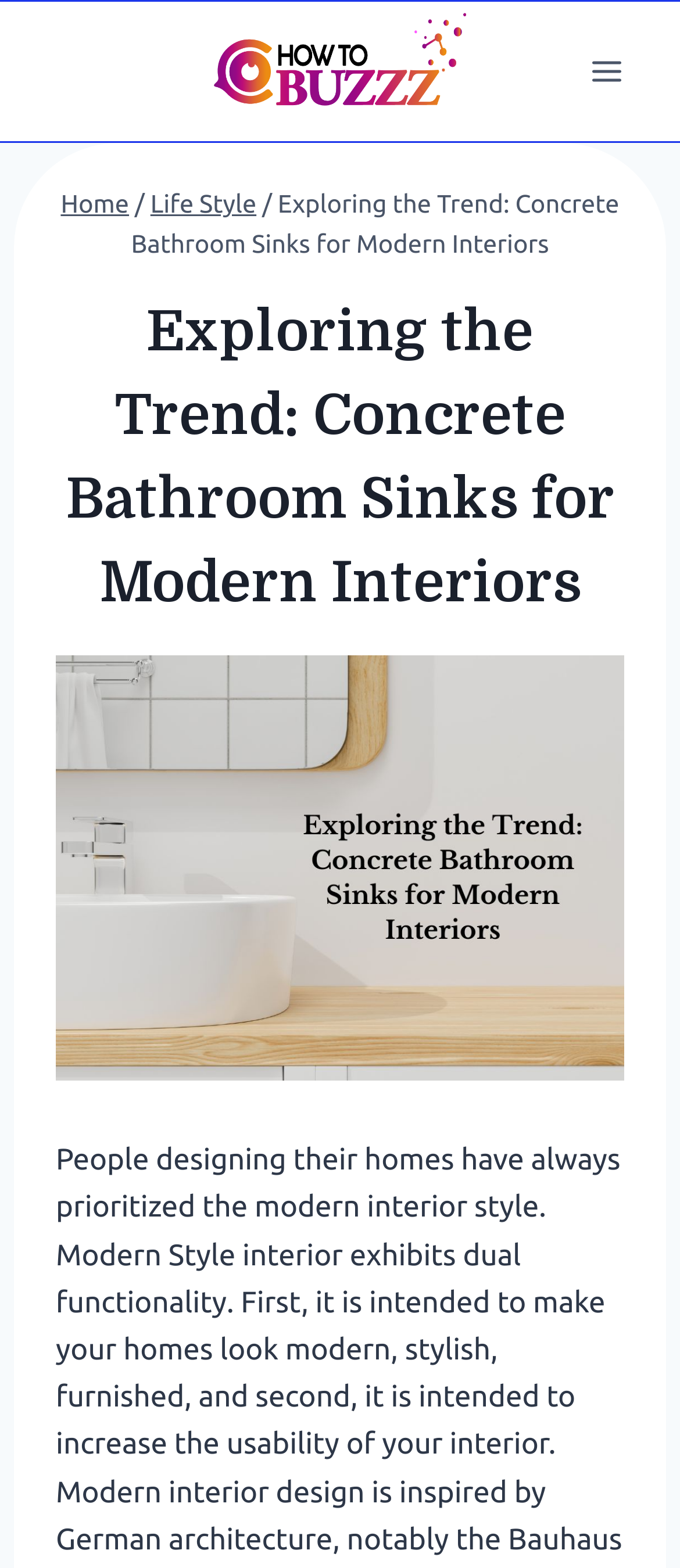Use a single word or phrase to answer the following:
What is the type of image below the navigation section?

image 4